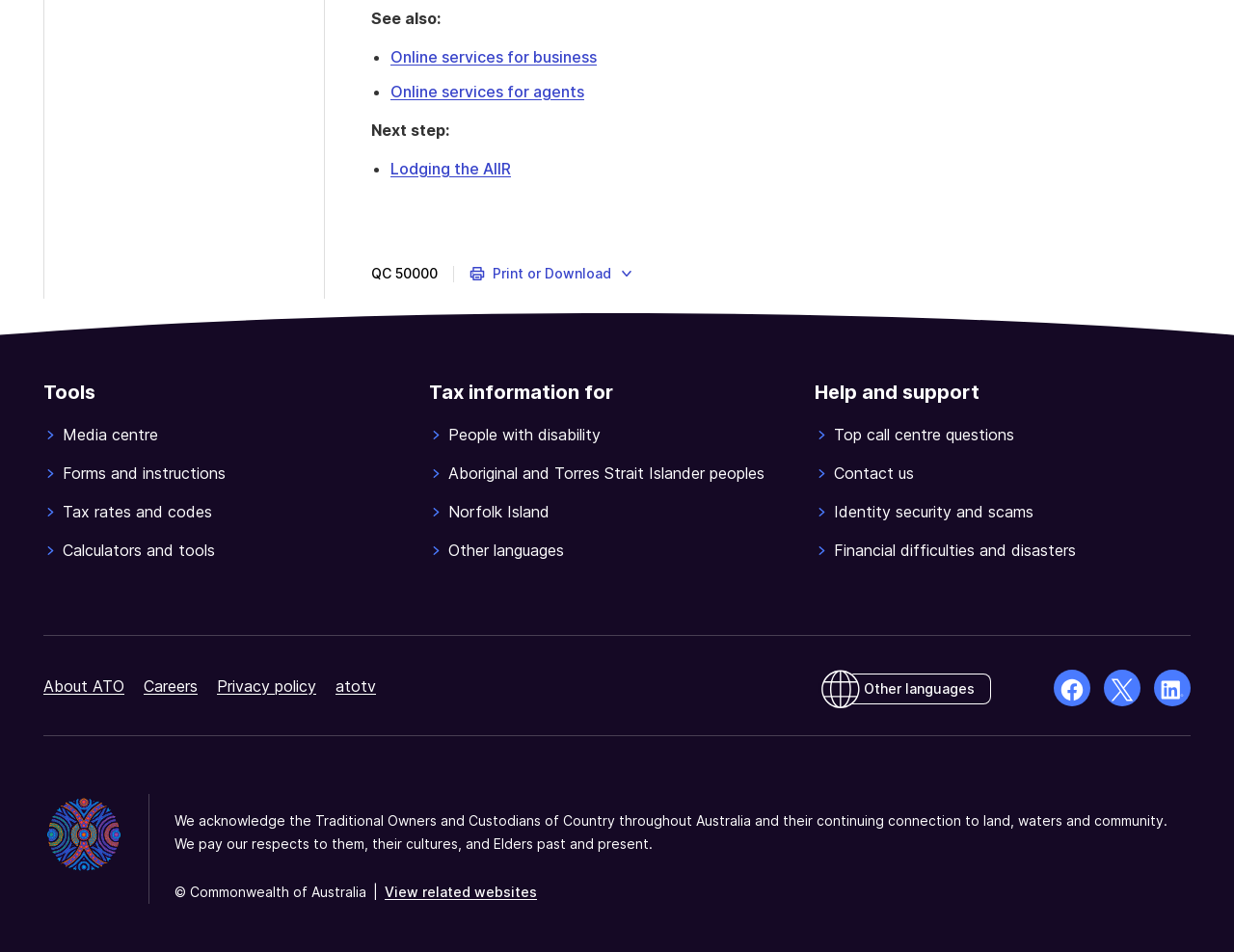What is the purpose of the 'Lodging the AIIR' link?
Please provide a single word or phrase as your answer based on the image.

To lodge the AIIR